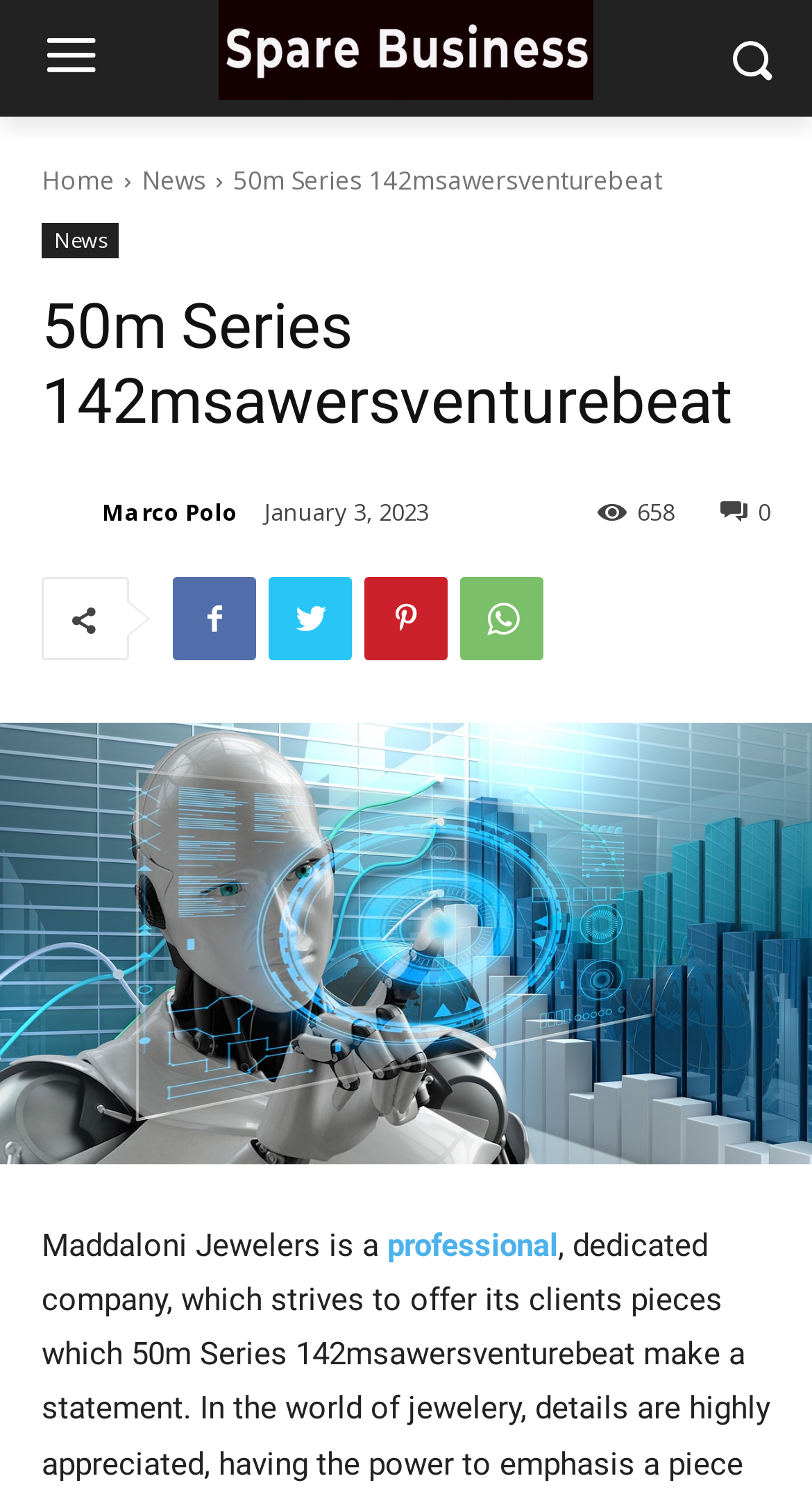Please indicate the bounding box coordinates of the element's region to be clicked to achieve the instruction: "Click on Home". Provide the coordinates as four float numbers between 0 and 1, i.e., [left, top, right, bottom].

[0.051, 0.109, 0.141, 0.133]